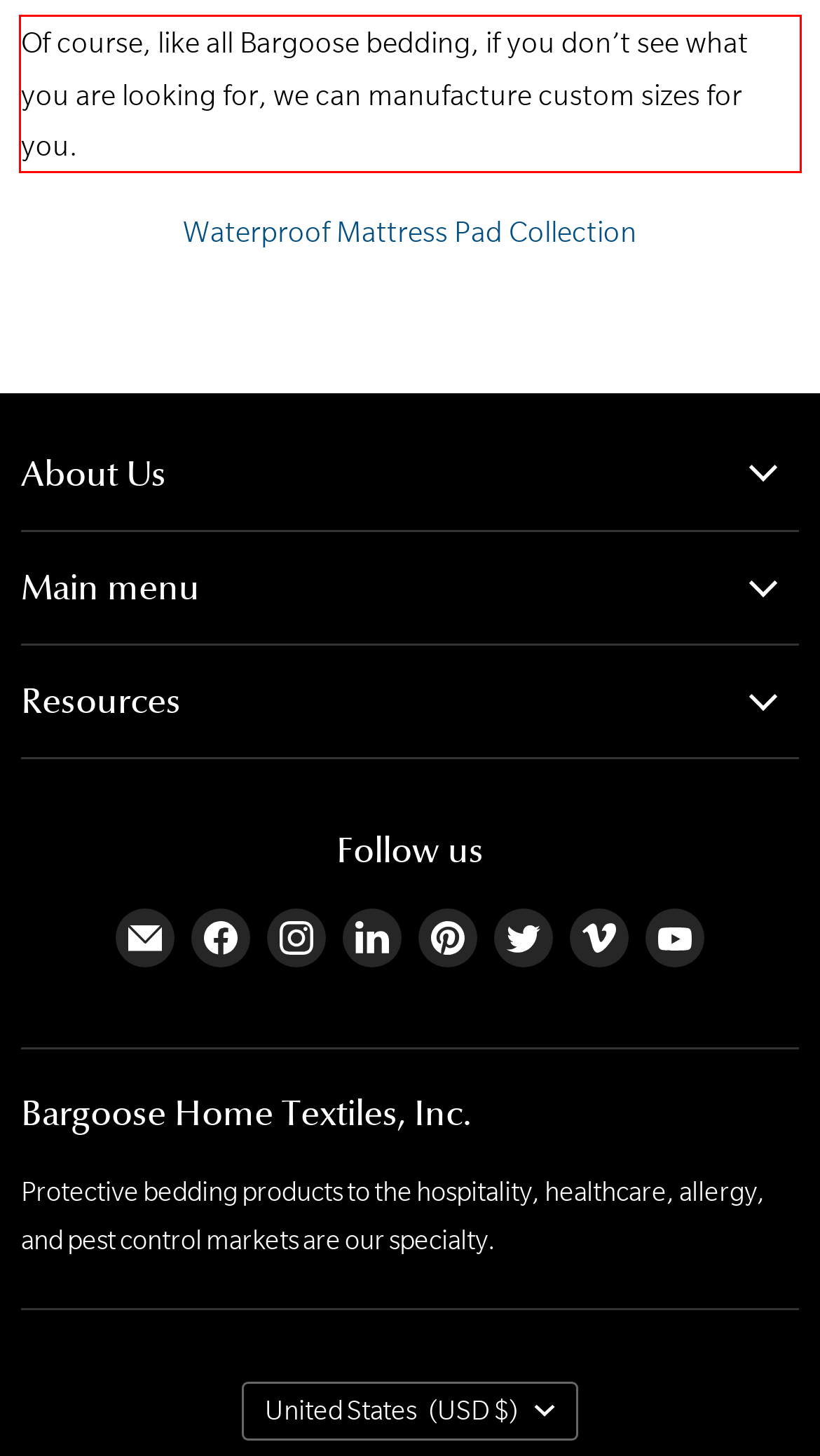From the given screenshot of a webpage, identify the red bounding box and extract the text content within it.

Of course, like all Bargoose bedding, if you don’t see what you are looking for, we can manufacture custom sizes for you.